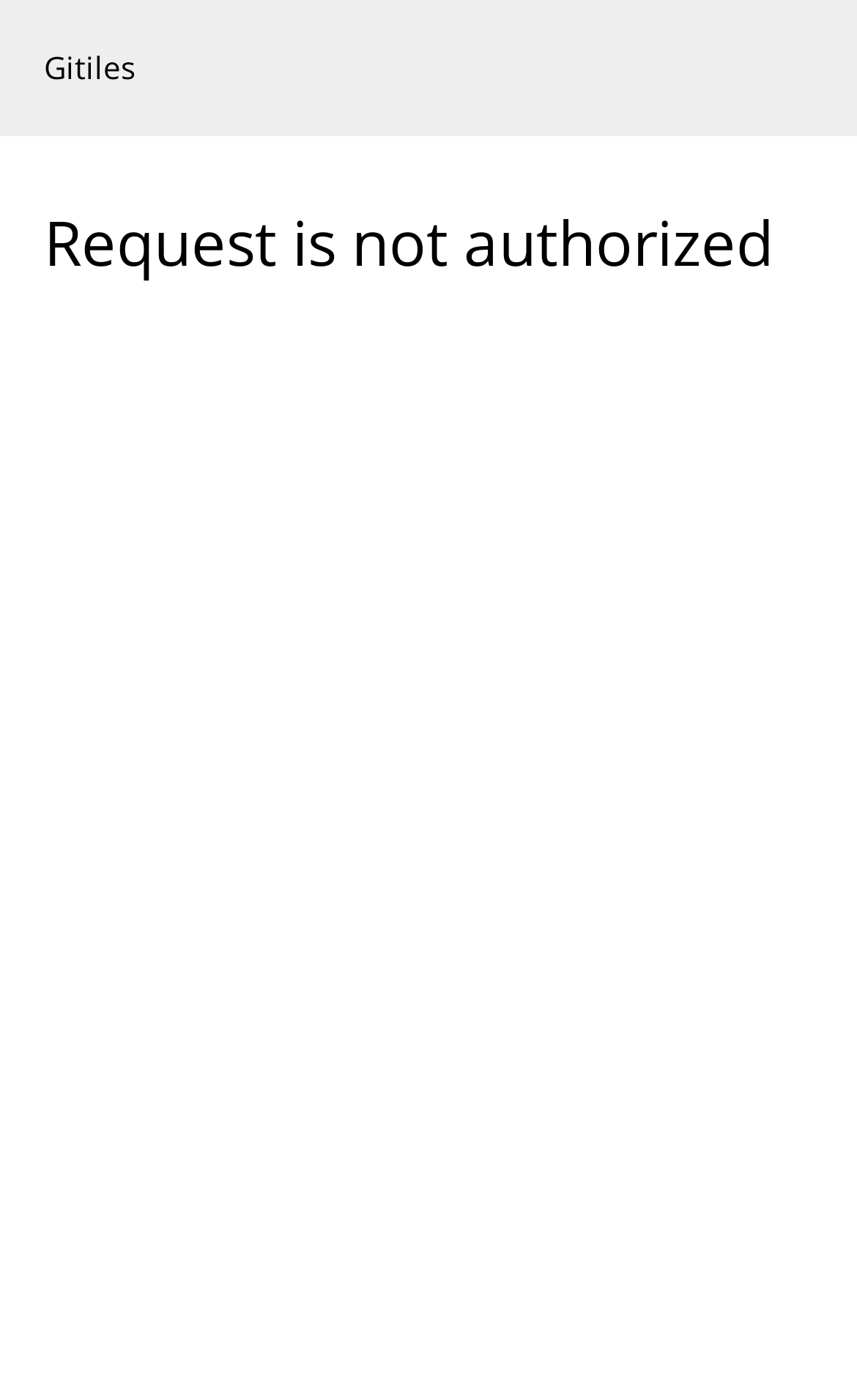Locate the primary headline on the webpage and provide its text.

Request is not authorized